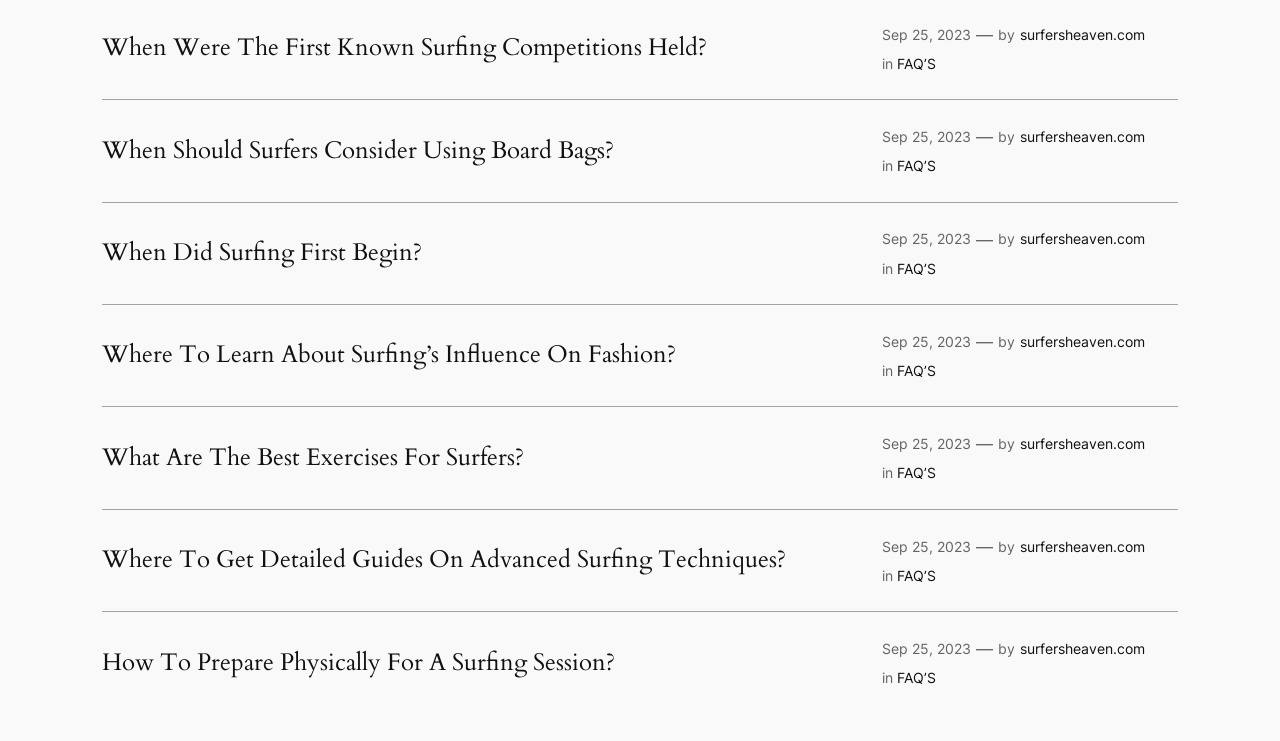Locate the bounding box coordinates of the clickable area to execute the instruction: "click the 'When Were The First Known Surfing Competitions Held?' link". Provide the coordinates as four float numbers between 0 and 1, represented as [left, top, right, bottom].

[0.08, 0.048, 0.553, 0.083]